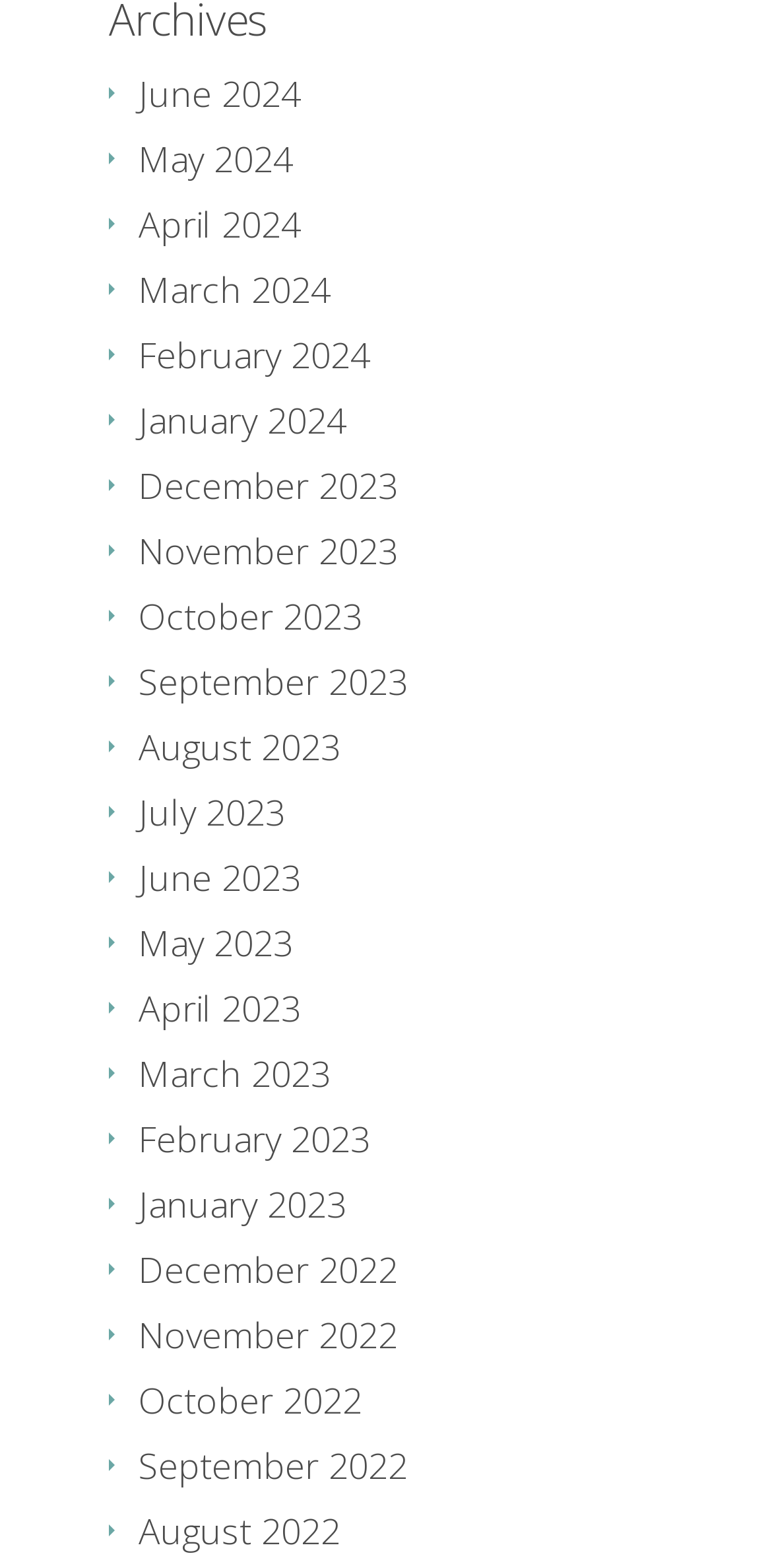How many months are available in 2024?
From the details in the image, answer the question comprehensively.

I counted the number of links with '2024' in their text and found that there are 6 months available in 2024, which are June, May, April, March, February, and January.